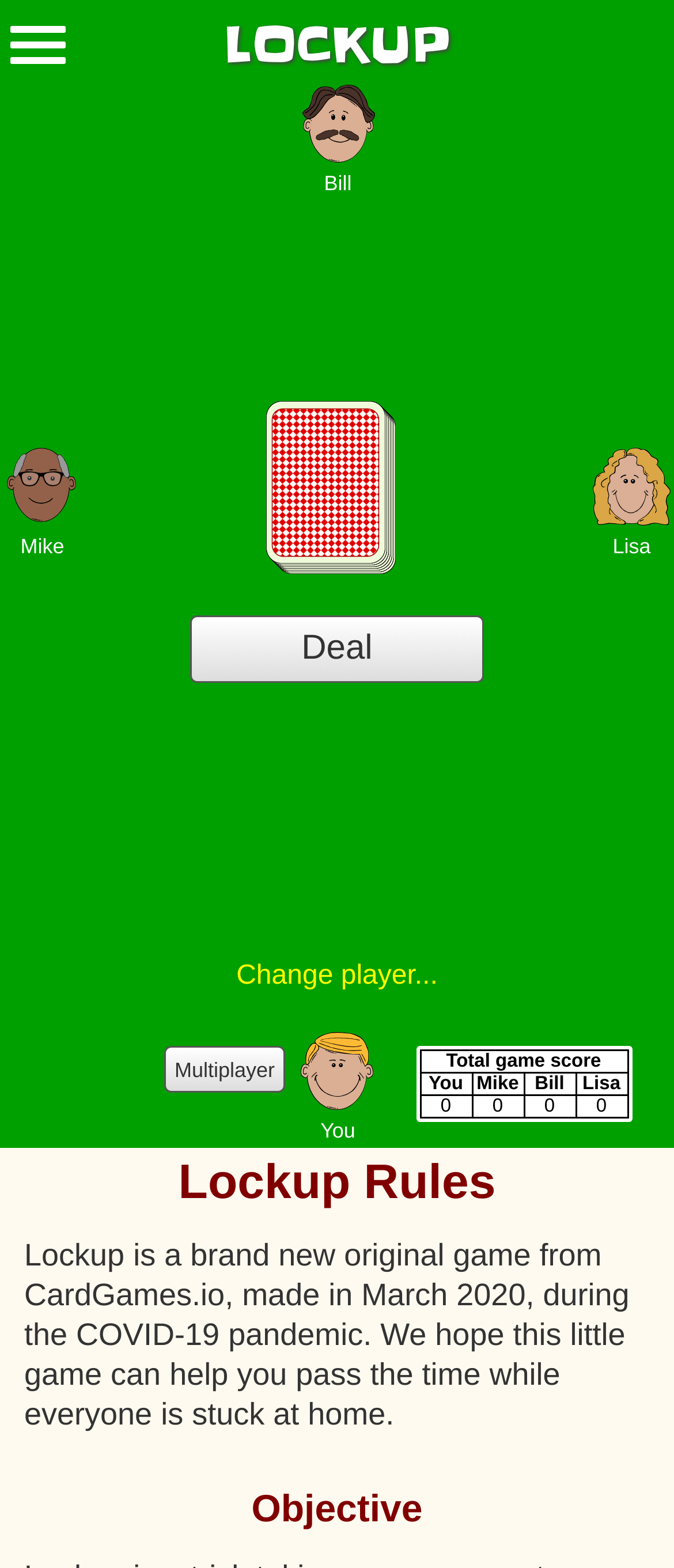Given the element description Multiplayer, specify the bounding box coordinates of the corresponding UI element in the format (top-left x, top-left y, bottom-right x, bottom-right y). All values must be between 0 and 1.

[0.244, 0.667, 0.423, 0.697]